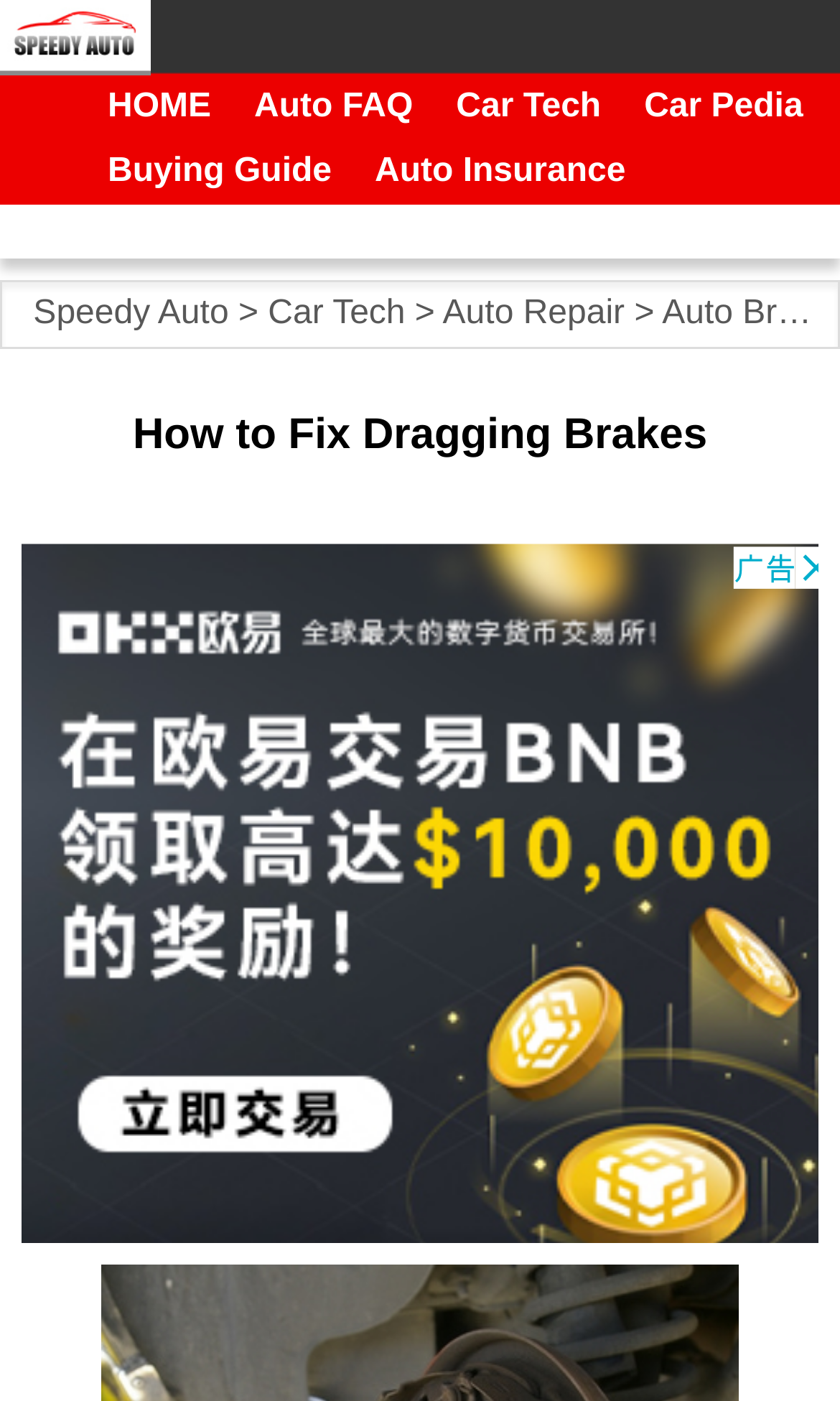Find and provide the bounding box coordinates for the UI element described here: "Car Tech". The coordinates should be given as four float numbers between 0 and 1: [left, top, right, bottom].

[0.319, 0.211, 0.482, 0.237]